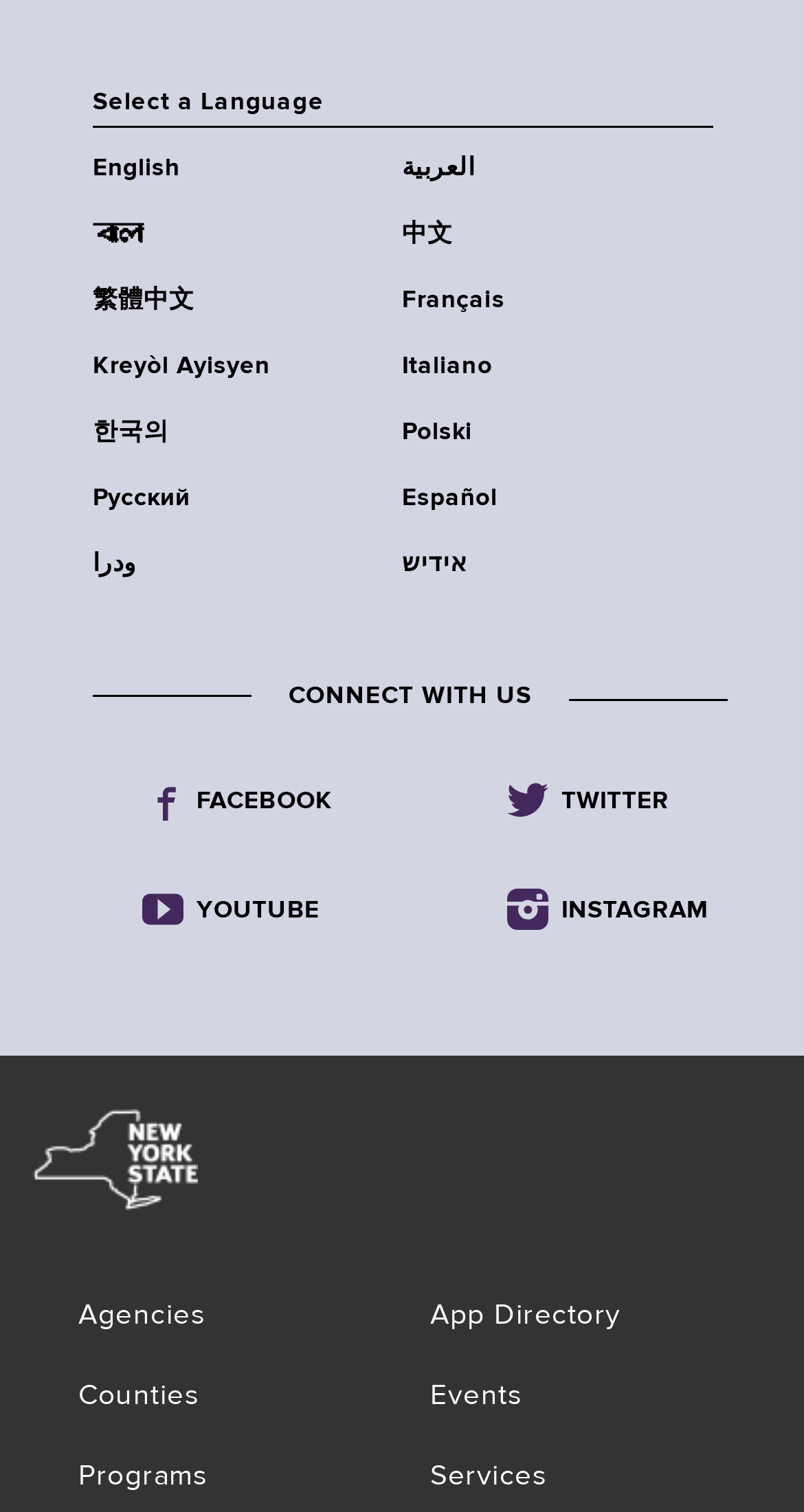Predict the bounding box of the UI element based on the description: "App Directory". The coordinates should be four float numbers between 0 and 1, formatted as [left, top, right, bottom].

[0.535, 0.858, 0.773, 0.882]